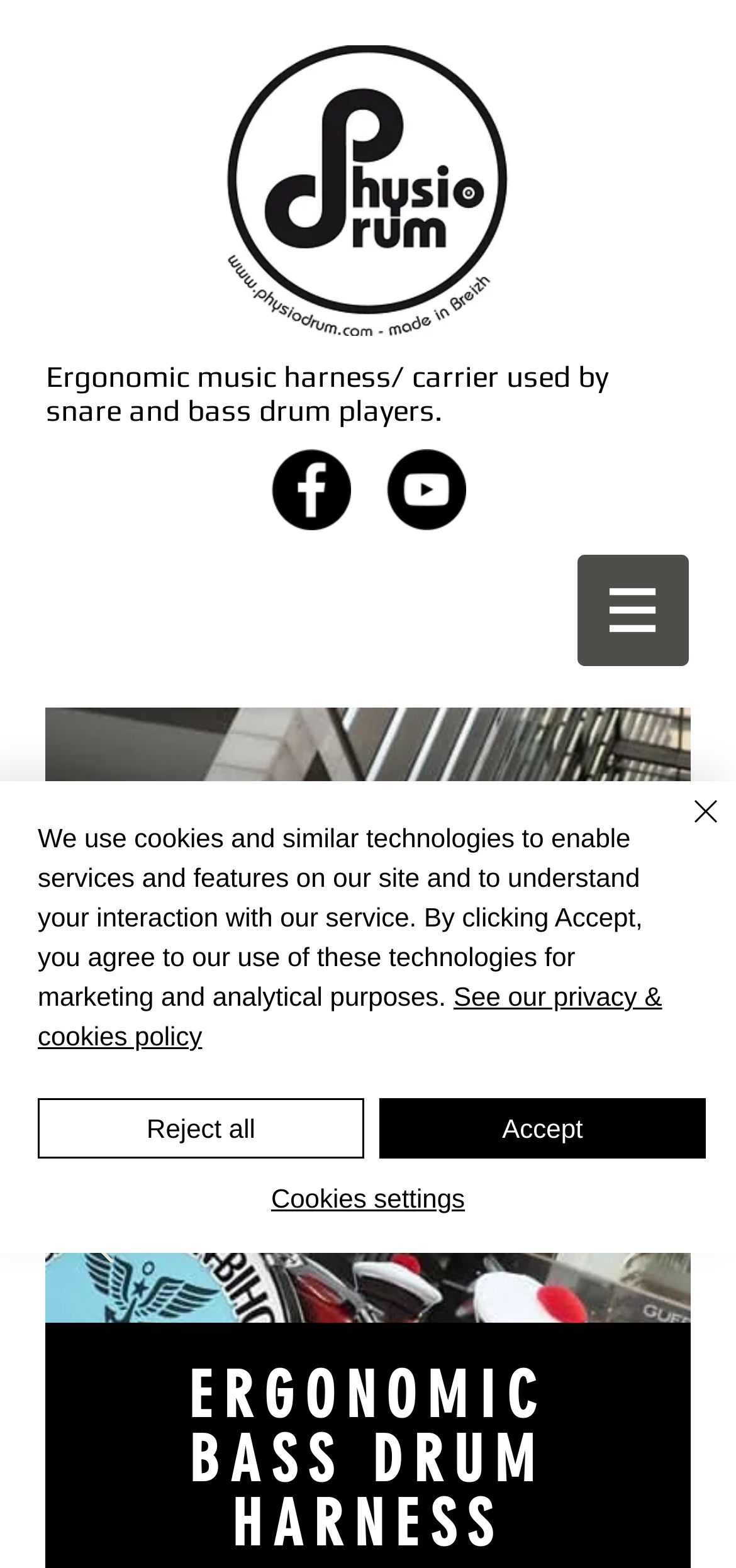Provide a brief response to the question below using one word or phrase:
What is the purpose of the harness?

To relieve back pain